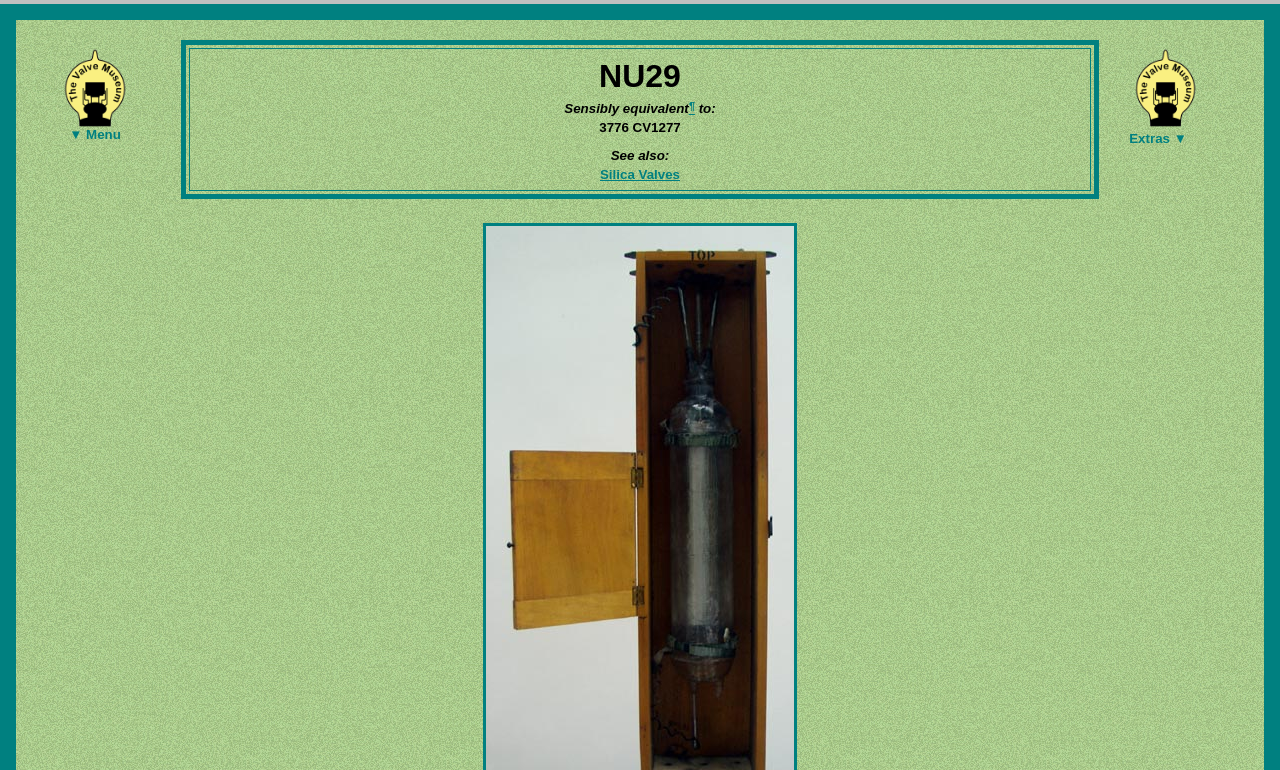Extract the bounding box coordinates of the UI element described: "Silica Valves". Provide the coordinates in the format [left, top, right, bottom] with values ranging from 0 to 1.

[0.469, 0.217, 0.531, 0.236]